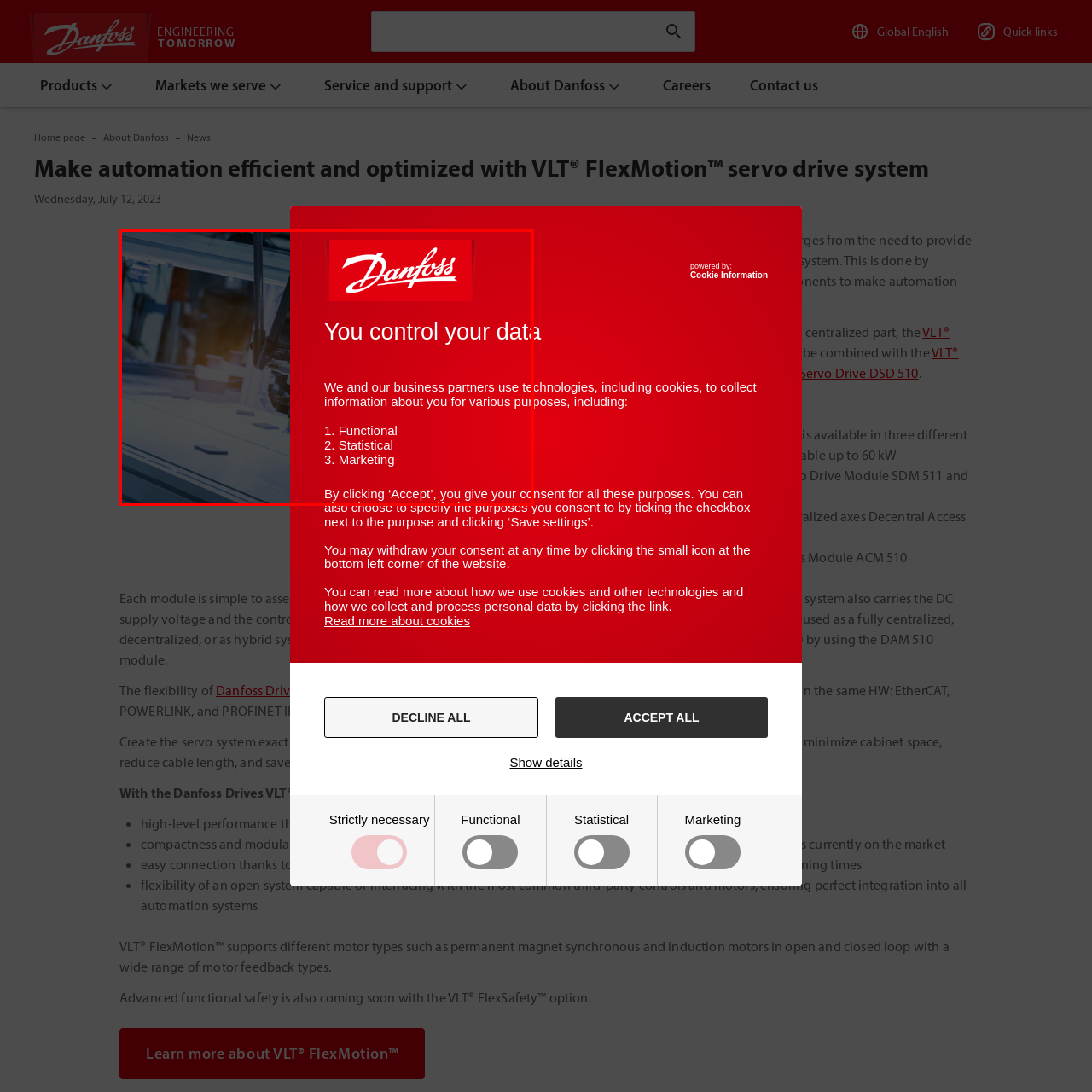Draft a detailed caption for the image located inside the red outline.

The image showcases an industrial setting where a robotic machine is in operation, highlighting the modern automation solutions offered by the VLT® FlexMotion™ servo drive system from Danfoss. Accompanying this visual is a prominent red section featuring the Danfoss logo and a message emphasizing user data control. It outlines the types of data collection utilized, which include functional, statistical, and marketing purposes. The notification encourages users to consent to data collection by clicking ‘Accept’. This informative panel balances technological advancement with transparency, reflecting Danfoss's commitment to efficiency in automation and user privacy.